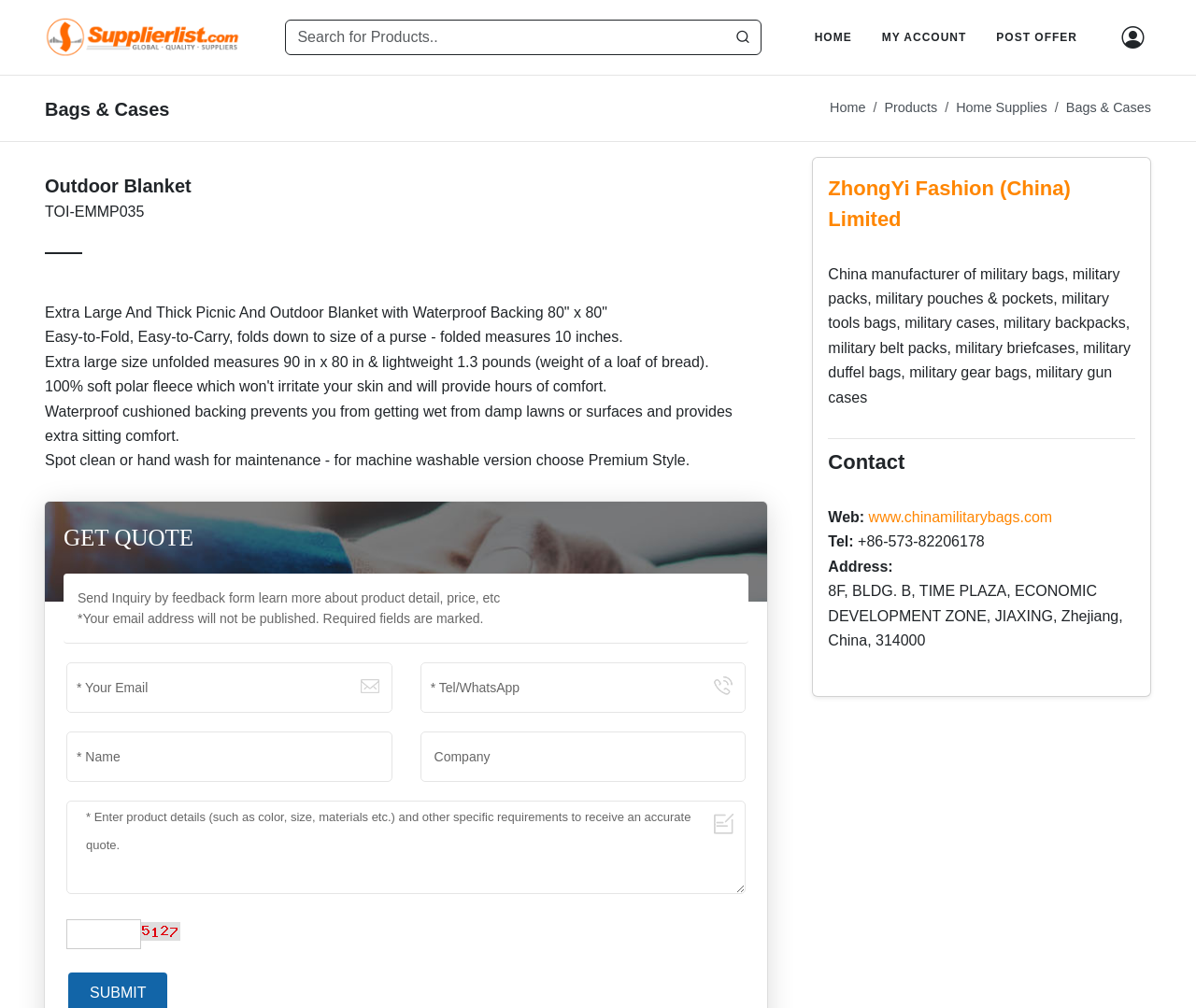Please specify the bounding box coordinates of the element that should be clicked to execute the given instruction: 'Get a quote for the outdoor blanket'. Ensure the coordinates are four float numbers between 0 and 1, expressed as [left, top, right, bottom].

[0.053, 0.521, 0.162, 0.546]